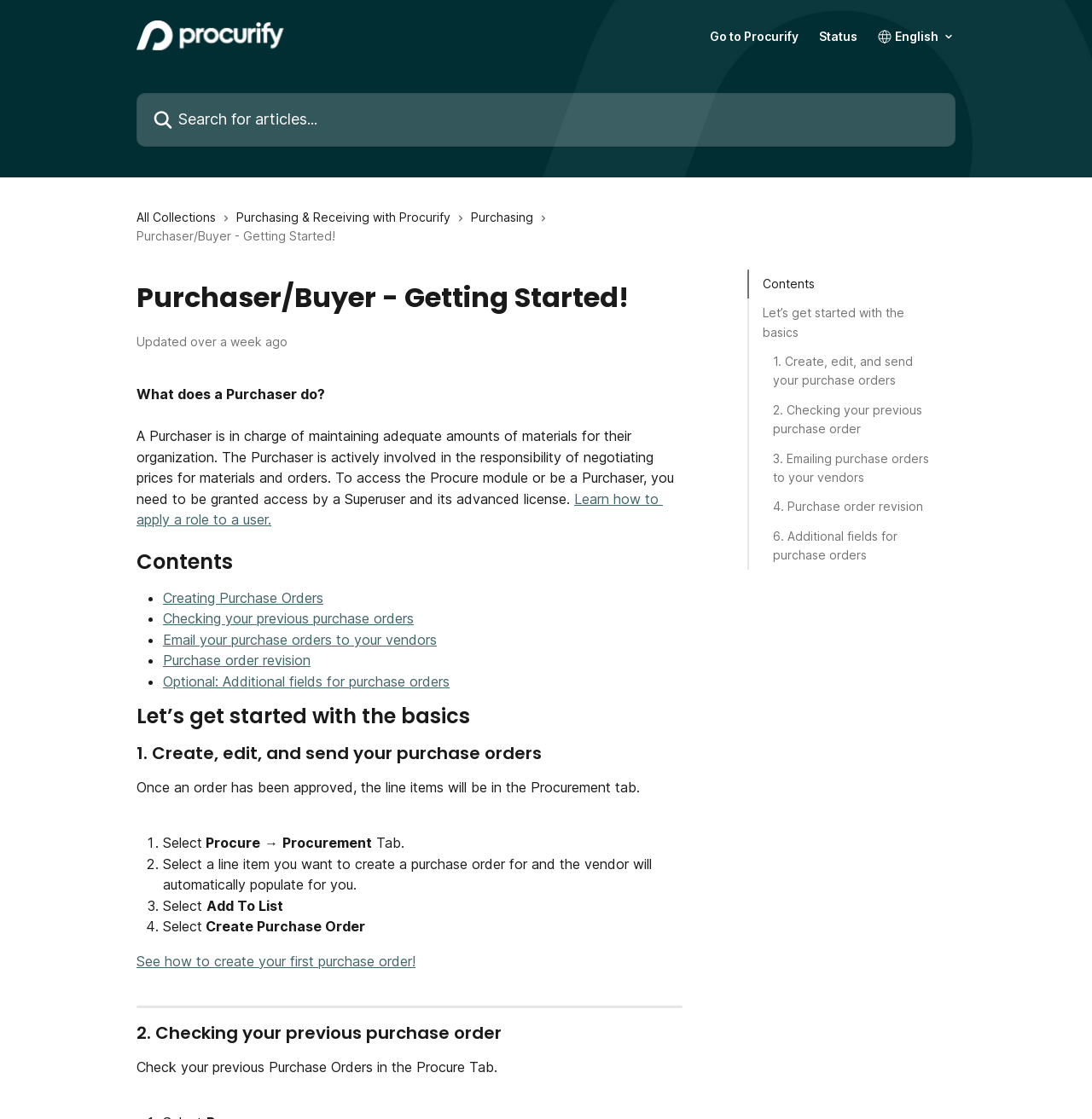Kindly provide the bounding box coordinates of the section you need to click on to fulfill the given instruction: "Search for articles".

[0.125, 0.083, 0.875, 0.131]